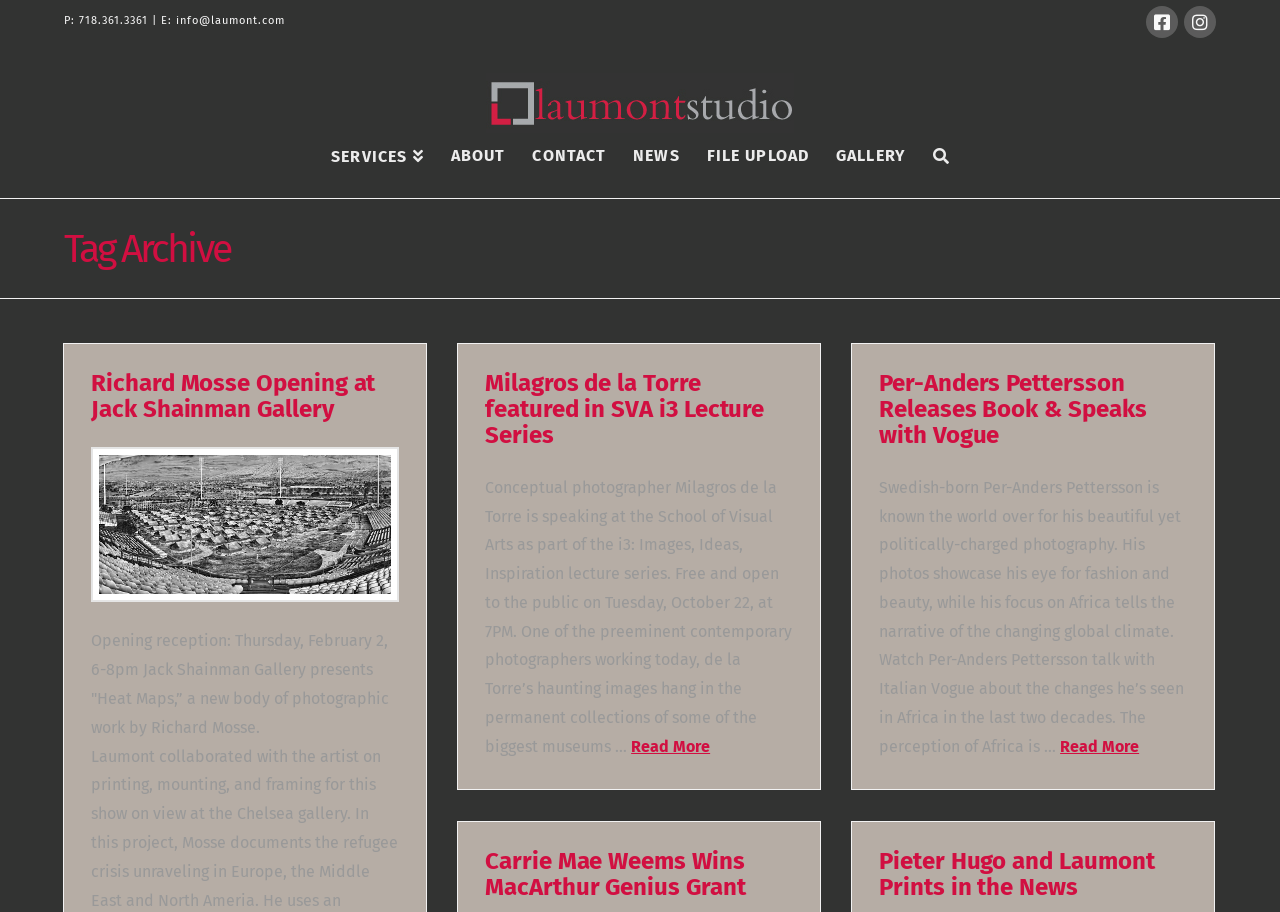Please locate the UI element described by "info@laumont.com" and provide its bounding box coordinates.

[0.138, 0.015, 0.223, 0.03]